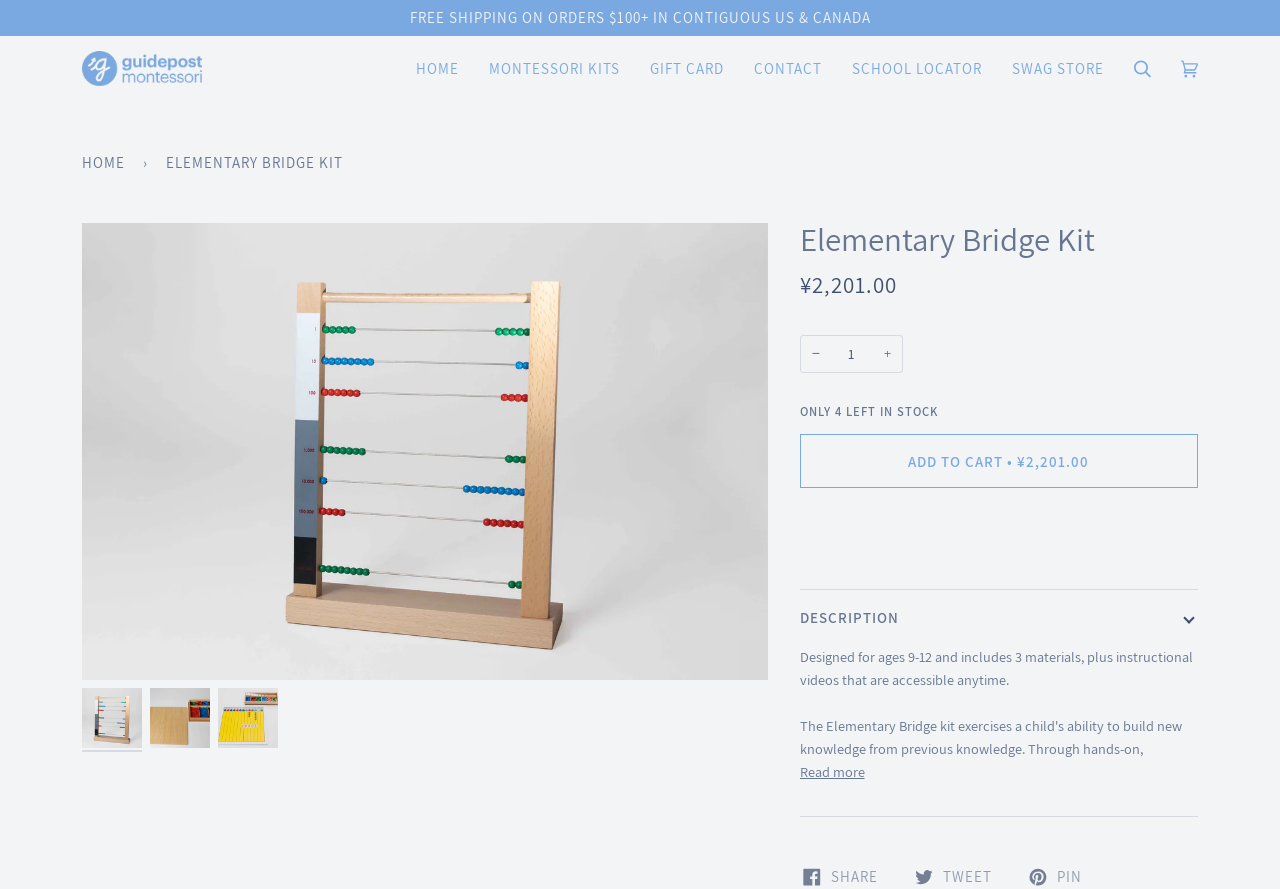Generate a comprehensive description of the contents of the webpage.

The webpage is about the Elementary Bridge Kit, a product offered by Guidepost Montessori Kits. At the top of the page, there is a navigation bar with links to the home page, Montessori kits, gift cards, contact information, school locator, and swag store. On the right side of the navigation bar, there is a search bar and a cart icon with a count of zero items.

Below the navigation bar, there is a breadcrumb trail showing the current page's location, with links to the home page and the Elementary Bridge Kit page. The main content of the page is divided into two sections. On the left side, there is a large image of the Elementary Bridge Kit, with a zoom button below it. On the right side, there is a section with the kit's name, price (¥2,201.00), and a quantity selector. Below the price, there is a notice indicating that only 4 items are left in stock.

Further down the page, there is a brief description of the kit, stating that it is designed for ages 9-12 and includes 3 materials, plus instructional videos that are accessible anytime. There is also a "Read more" button below the description. At the bottom of the page, there is a call-to-action button to add the kit to the cart.